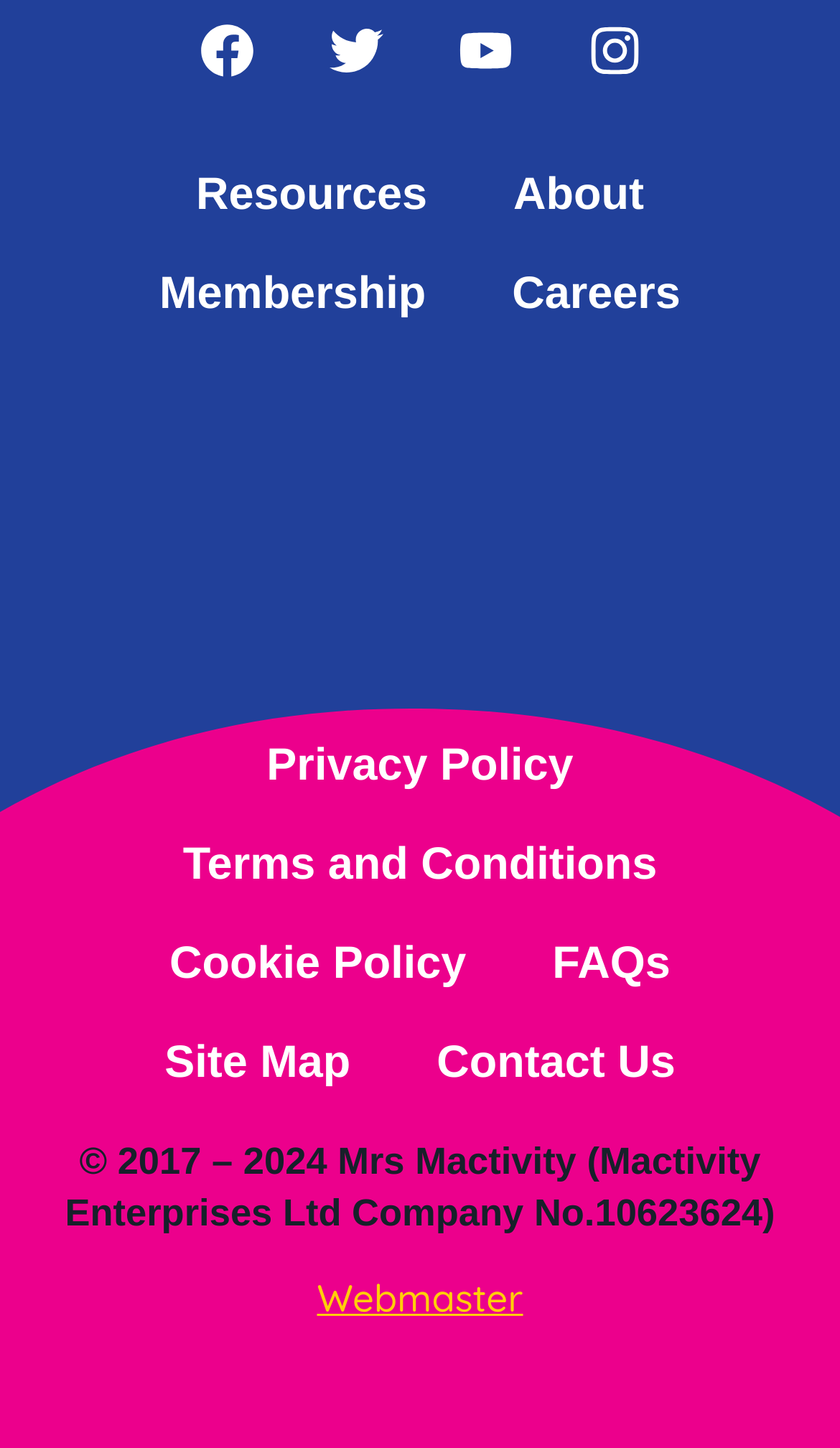What is the last link at the bottom?
Based on the screenshot, give a detailed explanation to answer the question.

I looked at the links at the bottom of the webpage and found that the last link is 'Webmaster' with bounding box coordinates [0.377, 0.881, 0.623, 0.914].